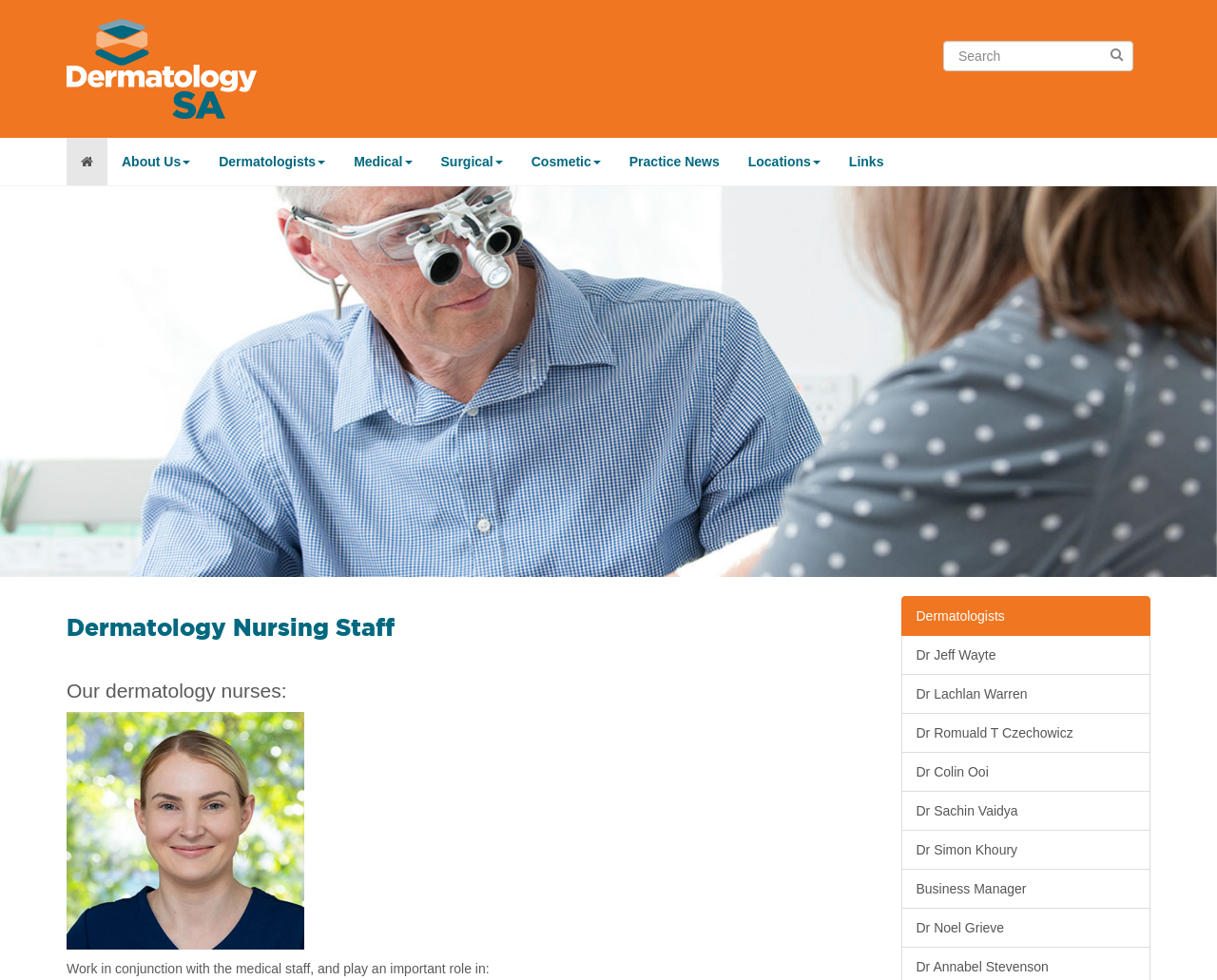Show the bounding box coordinates of the region that should be clicked to follow the instruction: "Explore locations."

[0.603, 0.141, 0.686, 0.189]